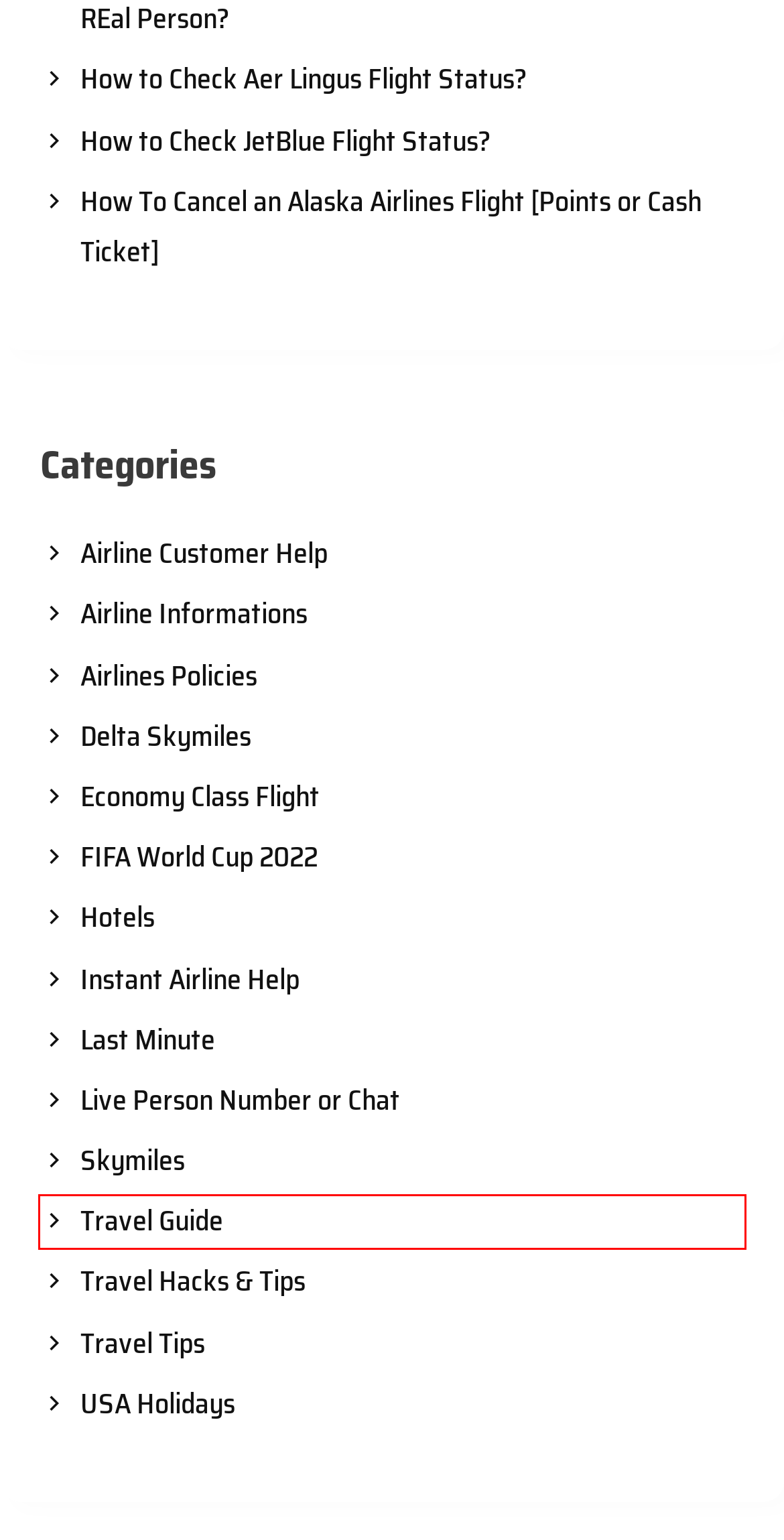Given a screenshot of a webpage featuring a red bounding box, identify the best matching webpage description for the new page after the element within the red box is clicked. Here are the options:
A. Skymiles Archives - Flightaura
B. FIFA World Cup 2022 Archives - Flightaura
C. Travel Guide Archives - Flightaura
D. How to Check Aer Lingus Flight Status?
E. USA Holidays Archives - Flightaura
F. Last Minute Archives - Flightaura
G. Airline Customer Help Archives - Flightaura
H. Delta Skymiles Archives - Flightaura

C